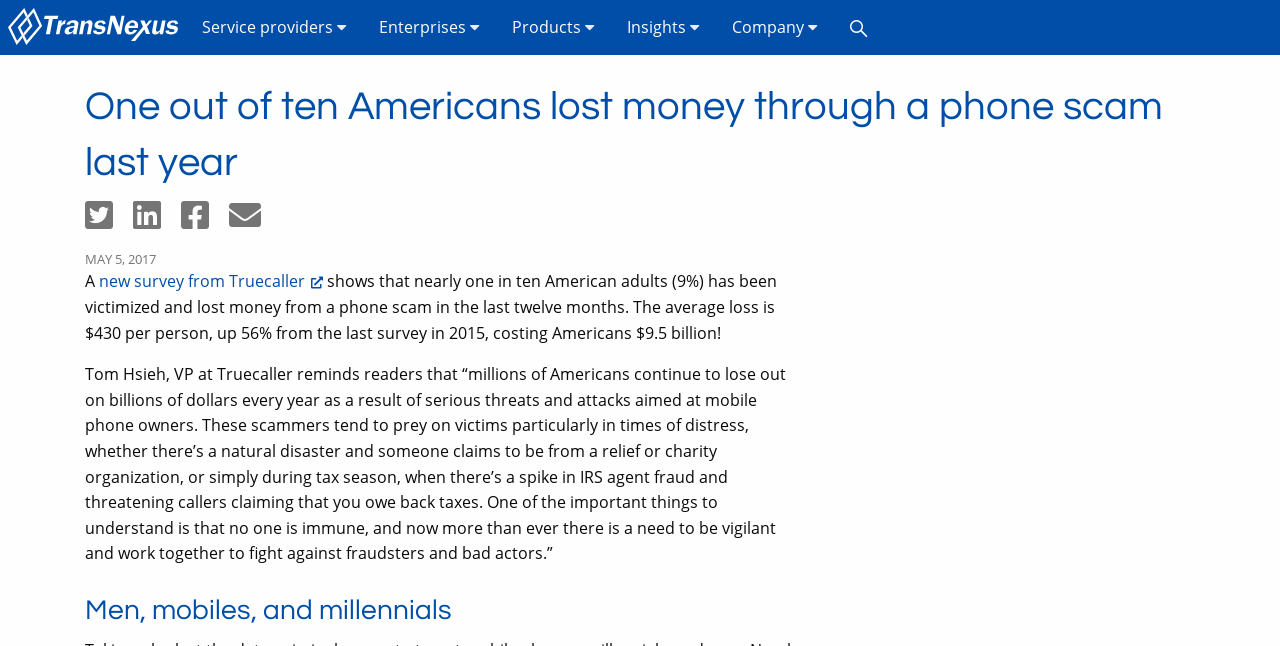Identify the text that serves as the heading for the webpage and generate it.

One out of ten Americans lost money through a phone scam last year